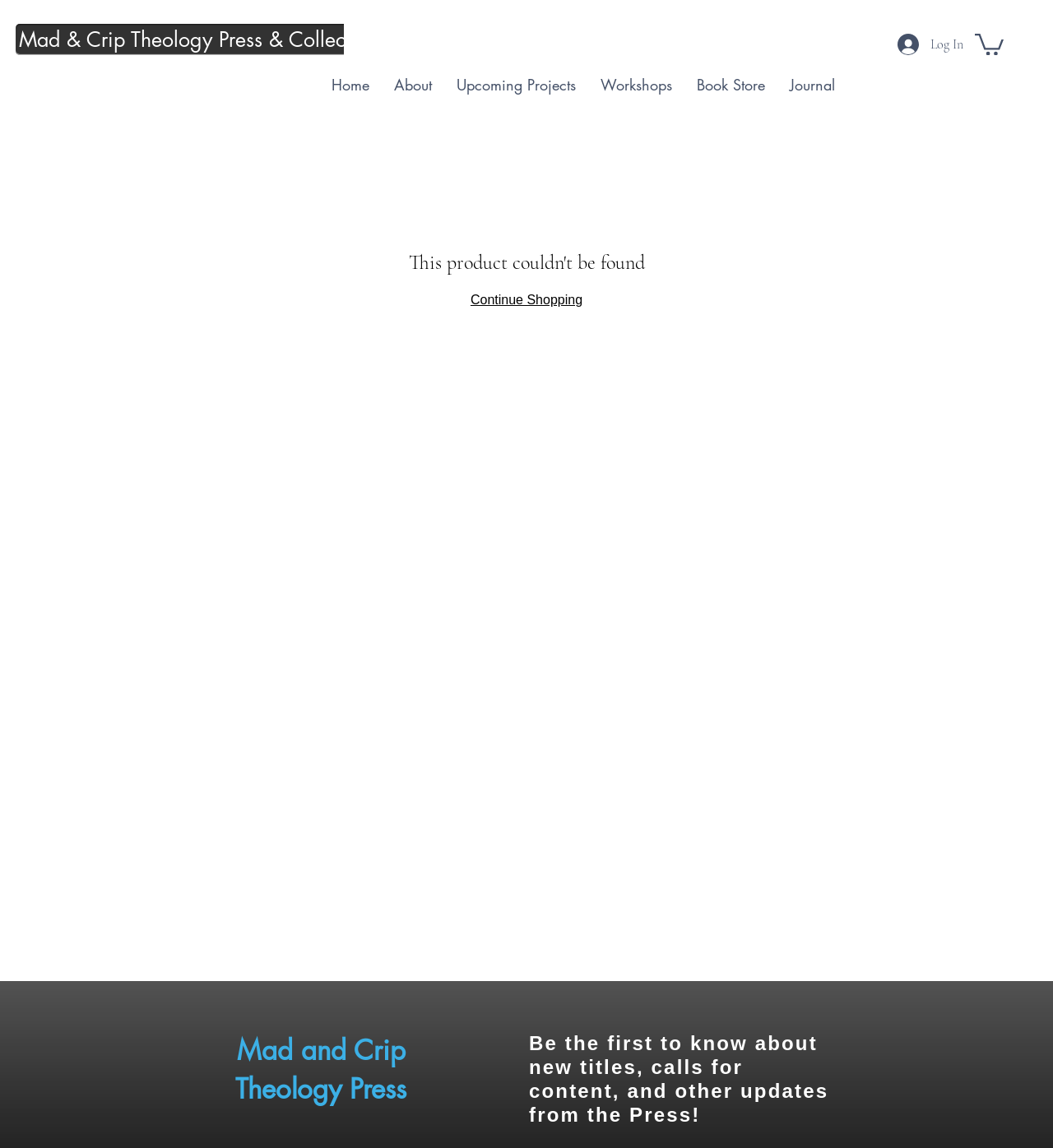Identify the bounding box coordinates for the UI element mentioned here: "Log In". Provide the coordinates as four float values between 0 and 1, i.e., [left, top, right, bottom].

[0.841, 0.025, 0.905, 0.052]